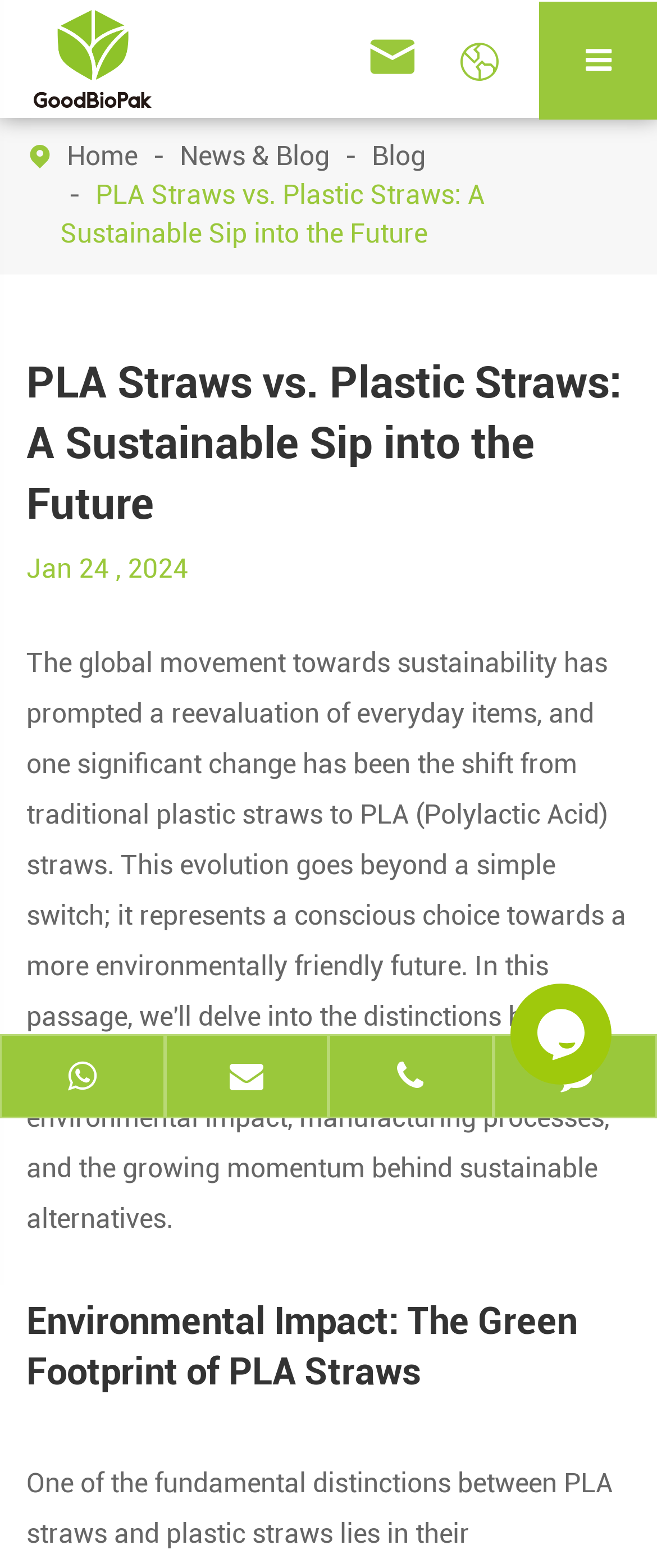What is the company name?
Answer the question with a single word or phrase by looking at the picture.

TOP GREEN WORLD BIOTECHNOLOGY CO., LTD.